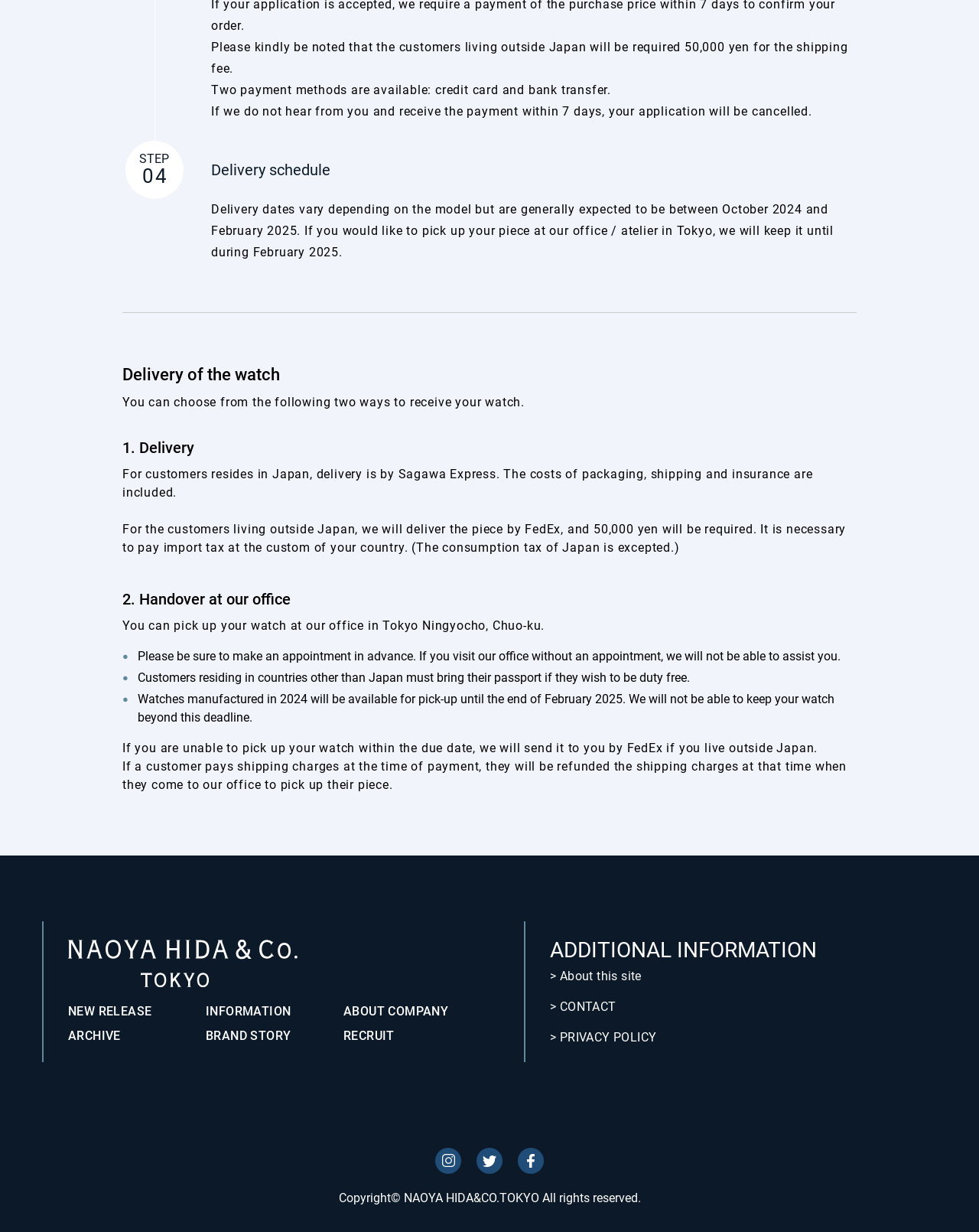Please determine the bounding box coordinates, formatted as (top-left x, top-left y, bottom-right x, bottom-right y), with all values as floating point numbers between 0 and 1. Identify the bounding box of the region described as: > About this site

[0.562, 0.788, 0.655, 0.797]